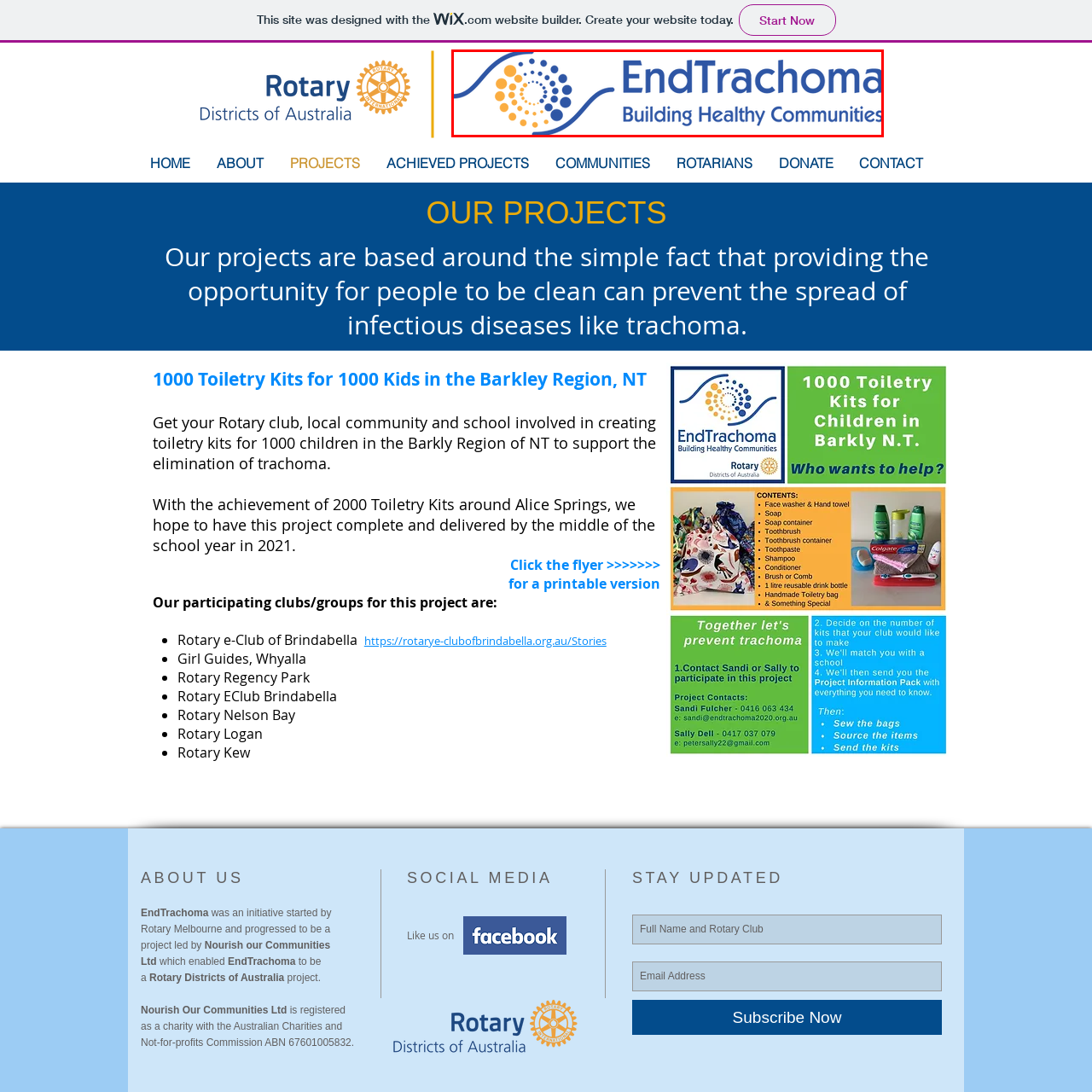What is the tagline of the organization?
Review the content shown inside the red bounding box in the image and offer a detailed answer to the question, supported by the visual evidence.

Beneath the name 'EndTrachoma', the tagline 'Building Healthy Communities' is written, which emphasizes the organization's commitment to improving public health and fostering well-being in communities affected by trachoma.